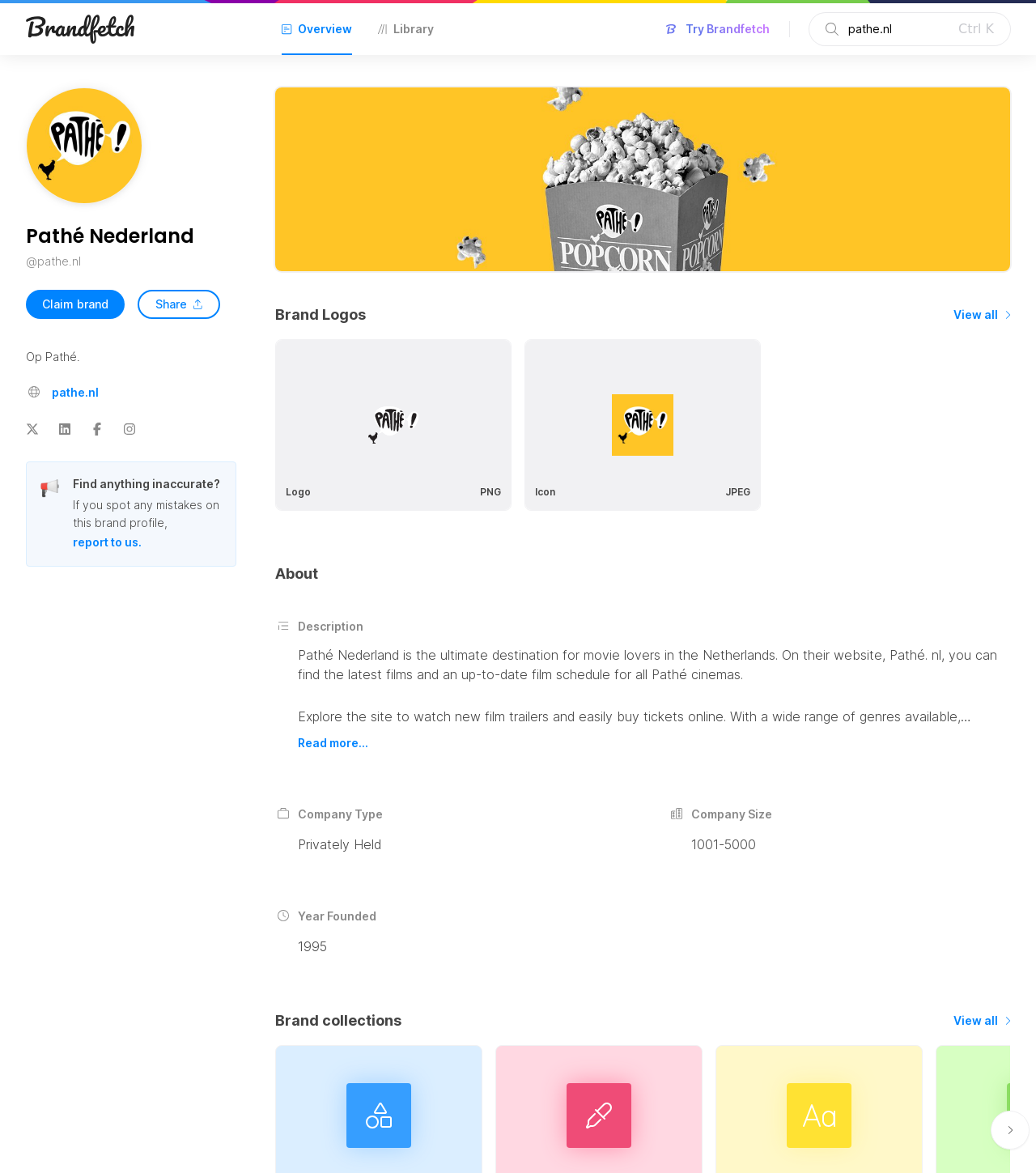Kindly determine the bounding box coordinates for the area that needs to be clicked to execute this instruction: "Enter a brand name in the search box".

[0.809, 0.015, 0.925, 0.035]